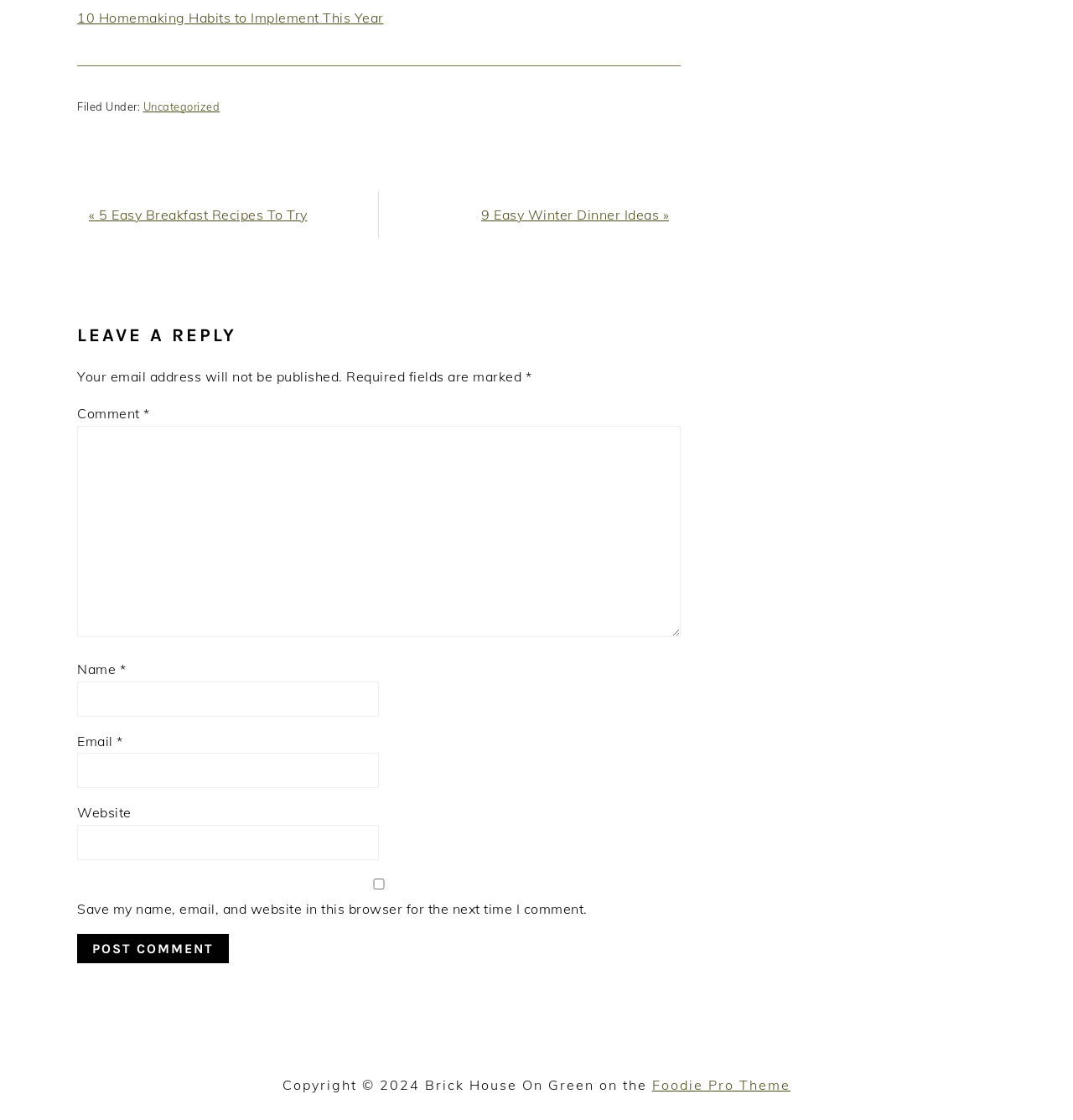What is required to be filled in the comment form?
Analyze the screenshot and provide a detailed answer to the question.

The required fields in the comment form can be determined by looking at the textbox elements with the 'required: True' attribute. These elements have the labels 'Name', 'Email', and 'Comment'.